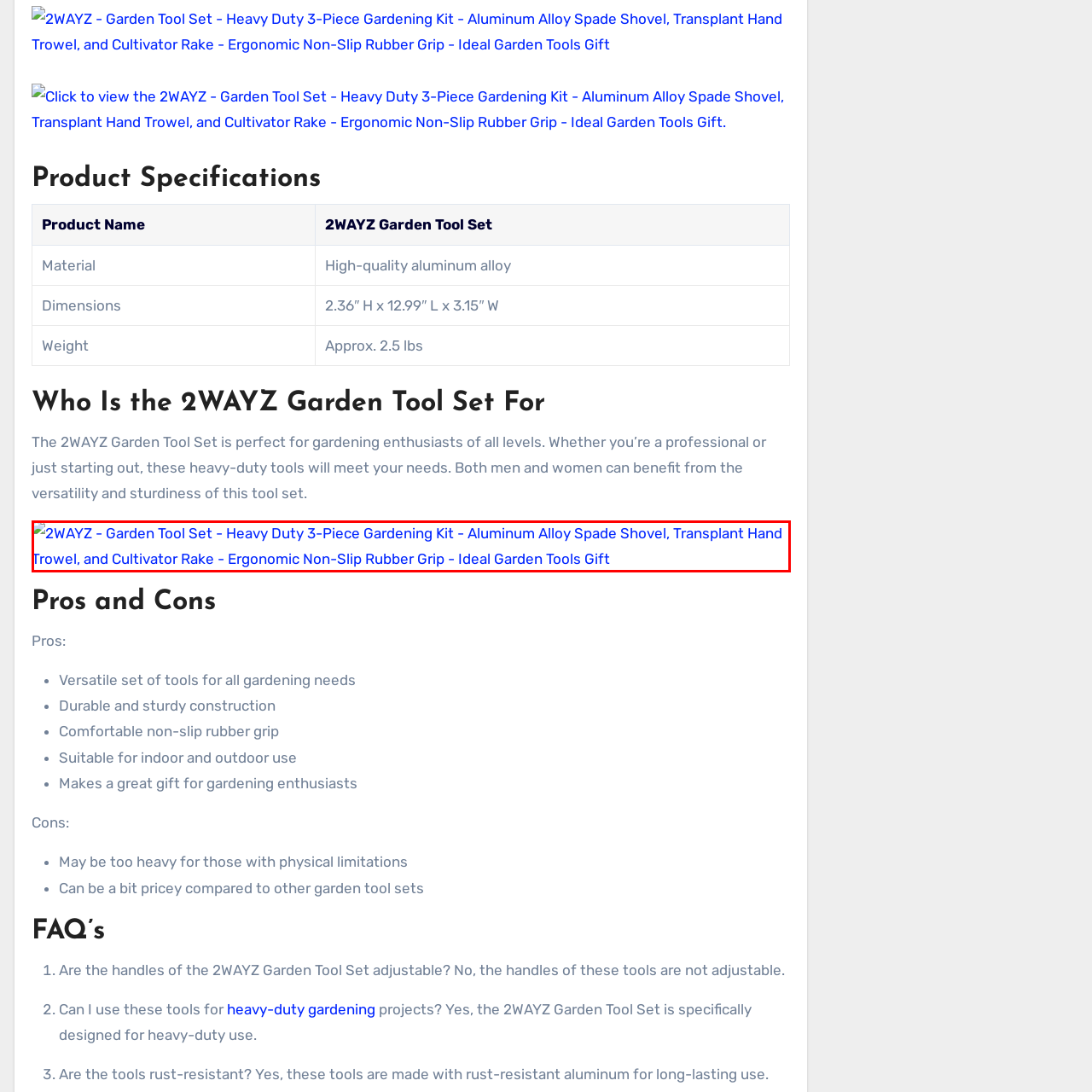Elaborate on the contents of the image highlighted by the red boundary in detail.

The image showcases the **2WAYZ Garden Tool Set**, which includes a heavy-duty three-piece gardening kit. This set features an aluminum alloy spade shovel, a transplant hand trowel, and a cultivator rake, all designed for ergonomic use with non-slip rubber grips for comfortable handling. Ideal for gardening enthusiasts, this tool set is promoted as a perfect gift for both novice and professional gardeners, offering the durability and versatility needed for various gardening tasks. The packaging highlights its robust construction and suitability for multiple gardening environments.